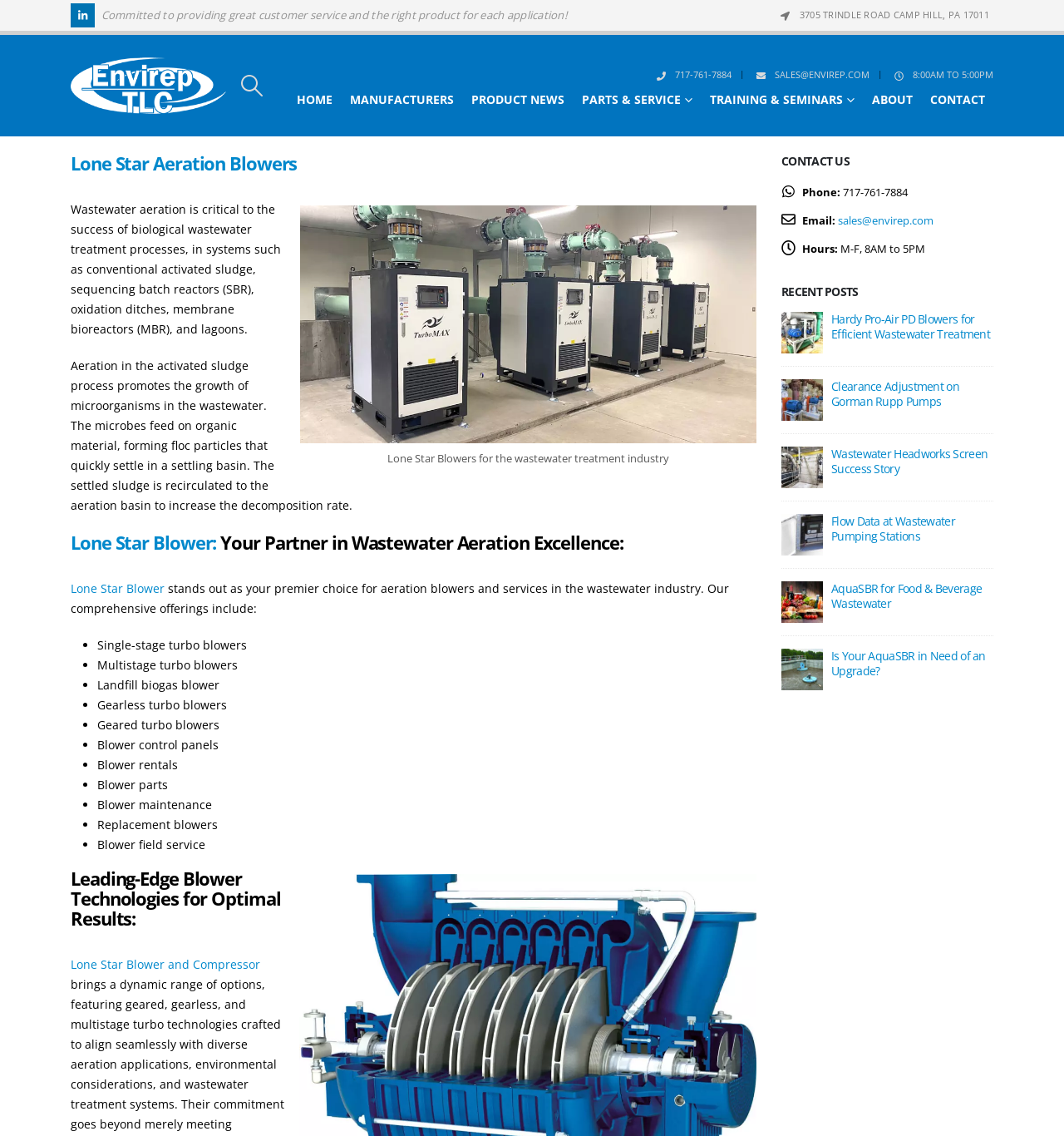Determine the bounding box coordinates of the UI element that matches the following description: "title="Twitter"". The coordinates should be four float numbers between 0 and 1 in the format [left, top, right, bottom].

None